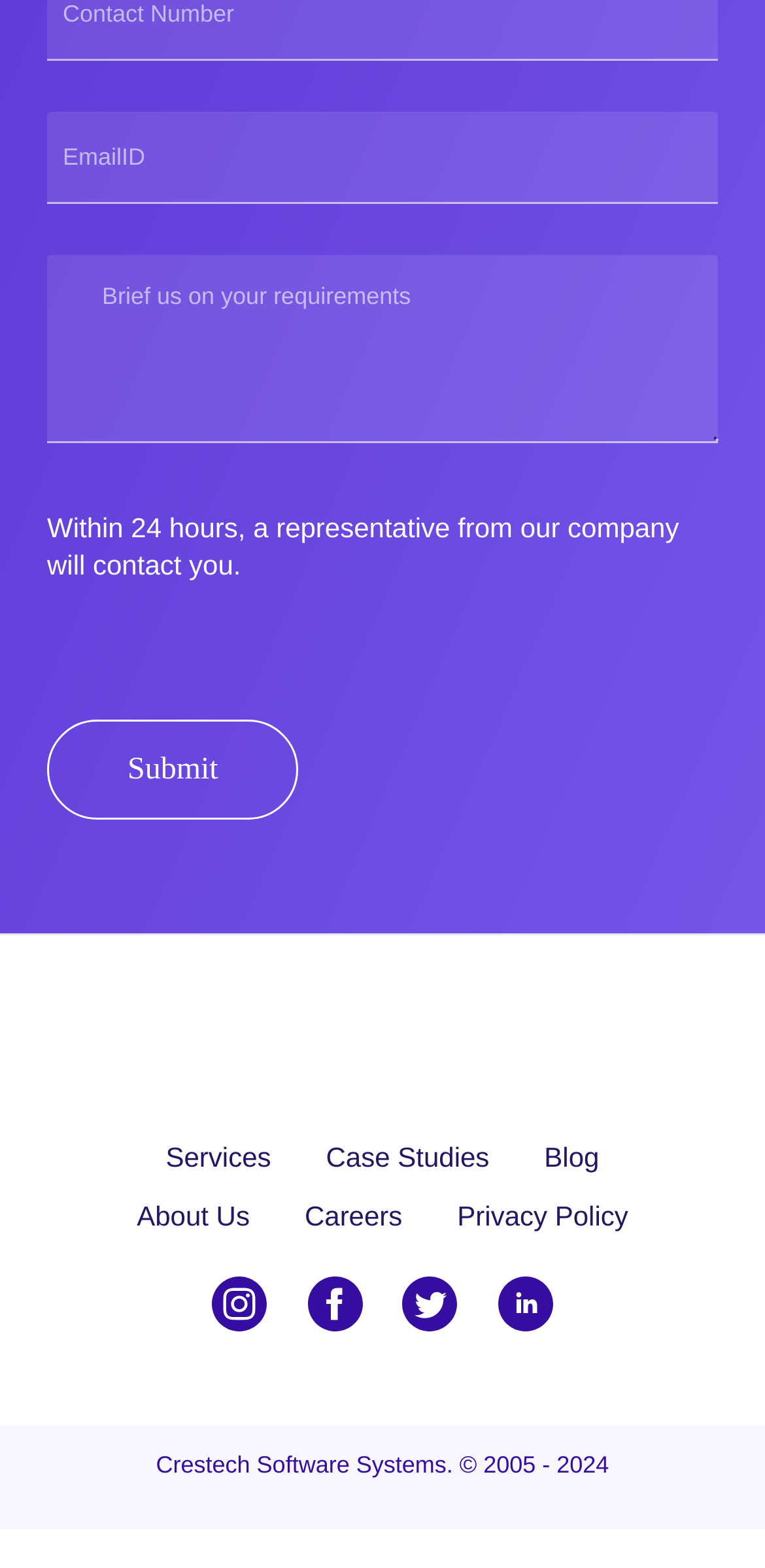What is the purpose of the two textboxes?
Please look at the screenshot and answer using one word or phrase.

To input information